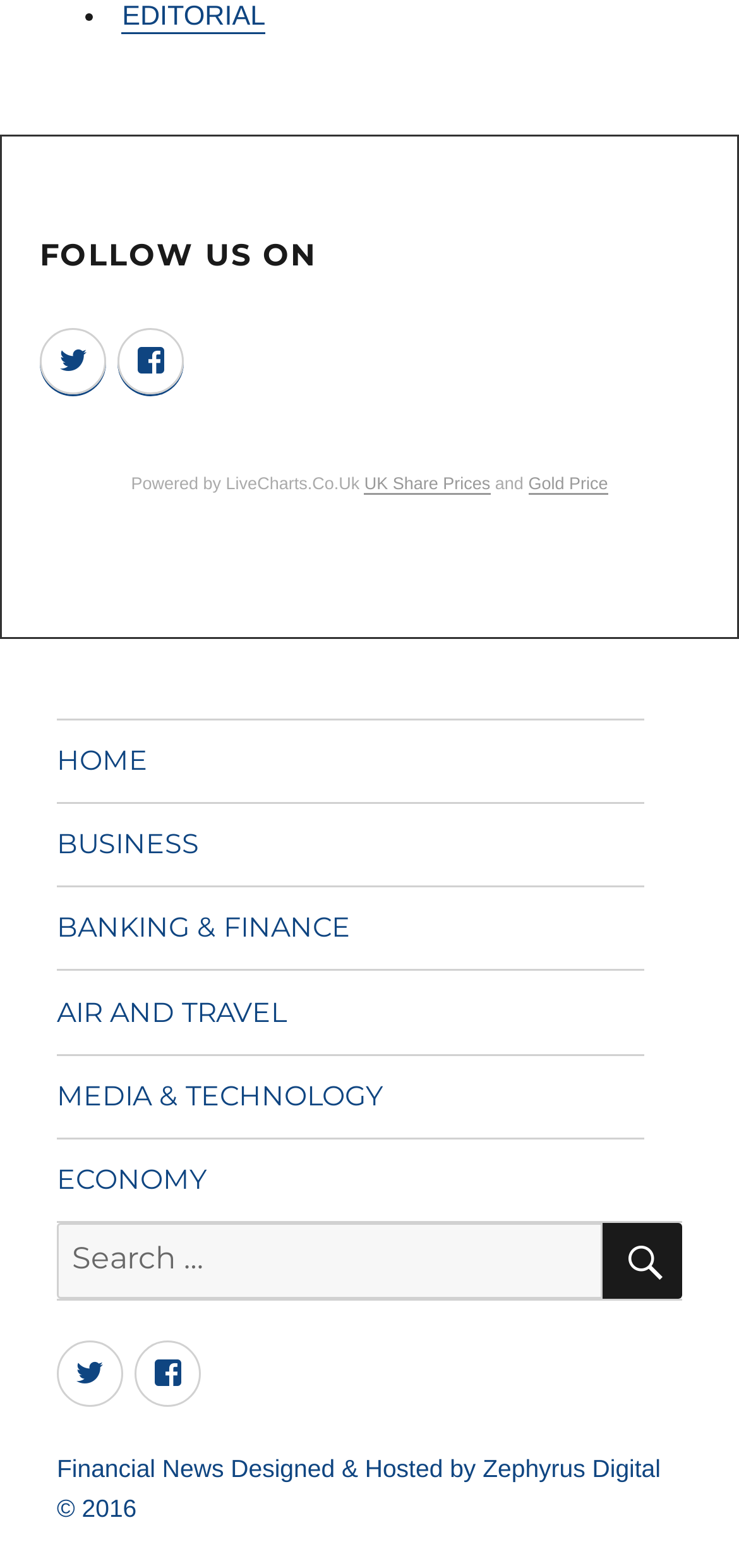Locate the bounding box coordinates of the area that needs to be clicked to fulfill the following instruction: "Follow us on Twitter". The coordinates should be in the format of four float numbers between 0 and 1, namely [left, top, right, bottom].

[0.054, 0.209, 0.144, 0.251]